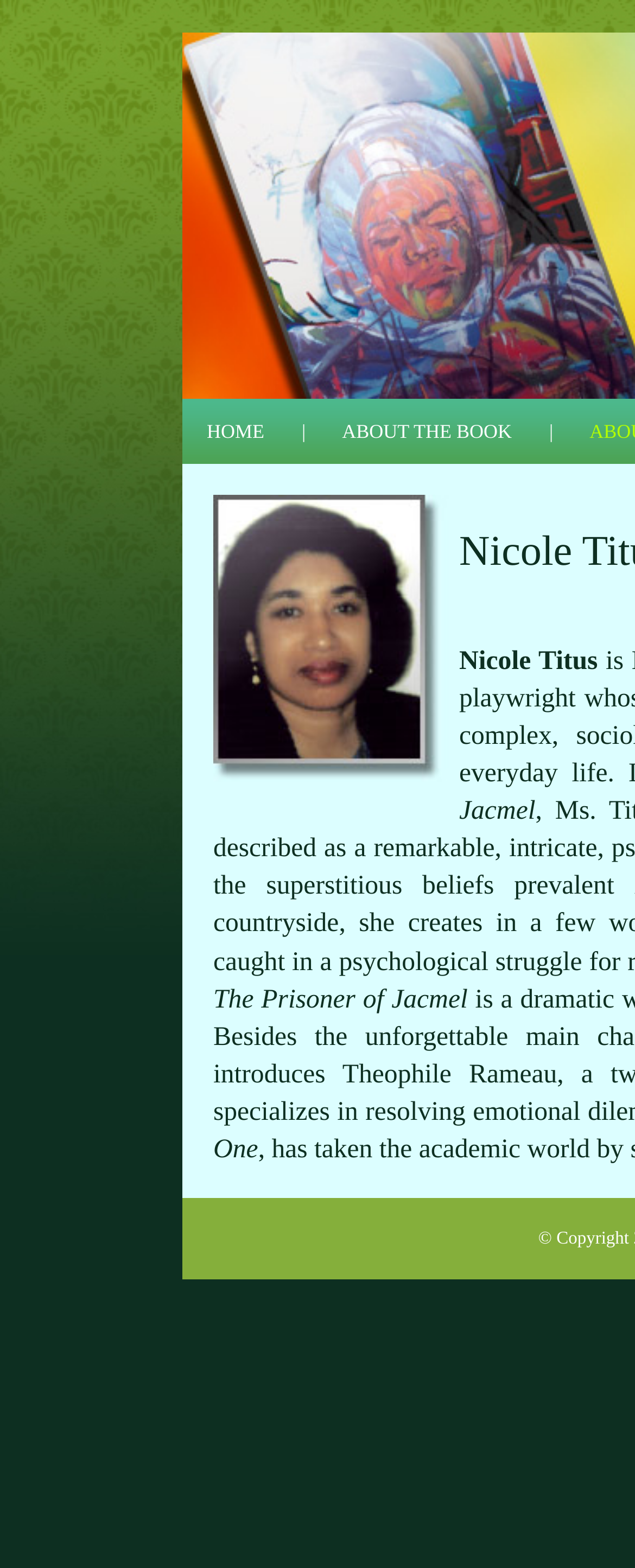Find the bounding box of the UI element described as: "HOME". The bounding box coordinates should be given as four float values between 0 and 1, i.e., [left, top, right, bottom].

[0.326, 0.268, 0.416, 0.282]